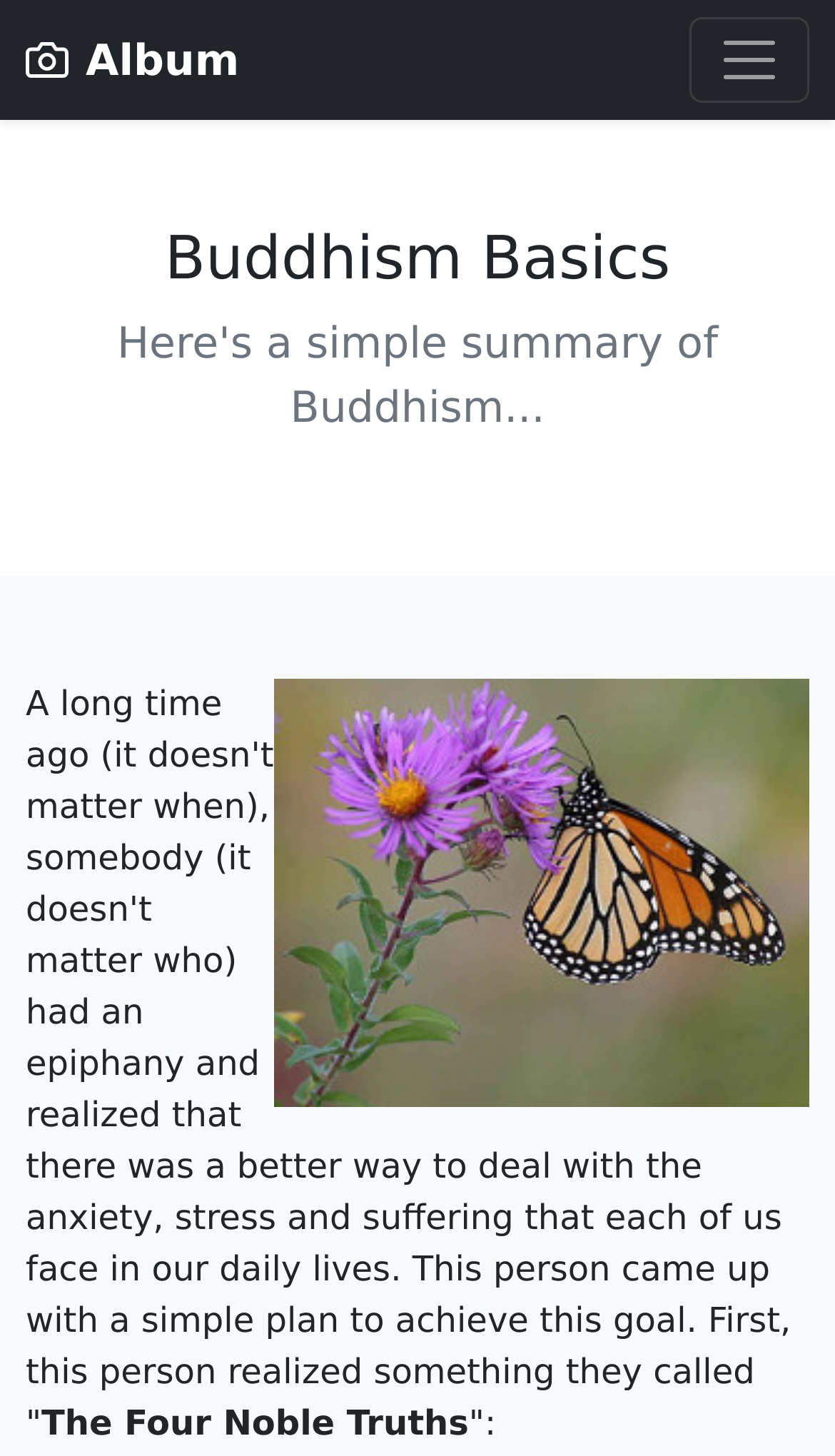How many noble truths are mentioned?
Kindly give a detailed and elaborate answer to the question.

The text explicitly mentions 'The Four Noble Truths', which suggests that there are four noble truths in Buddhism.